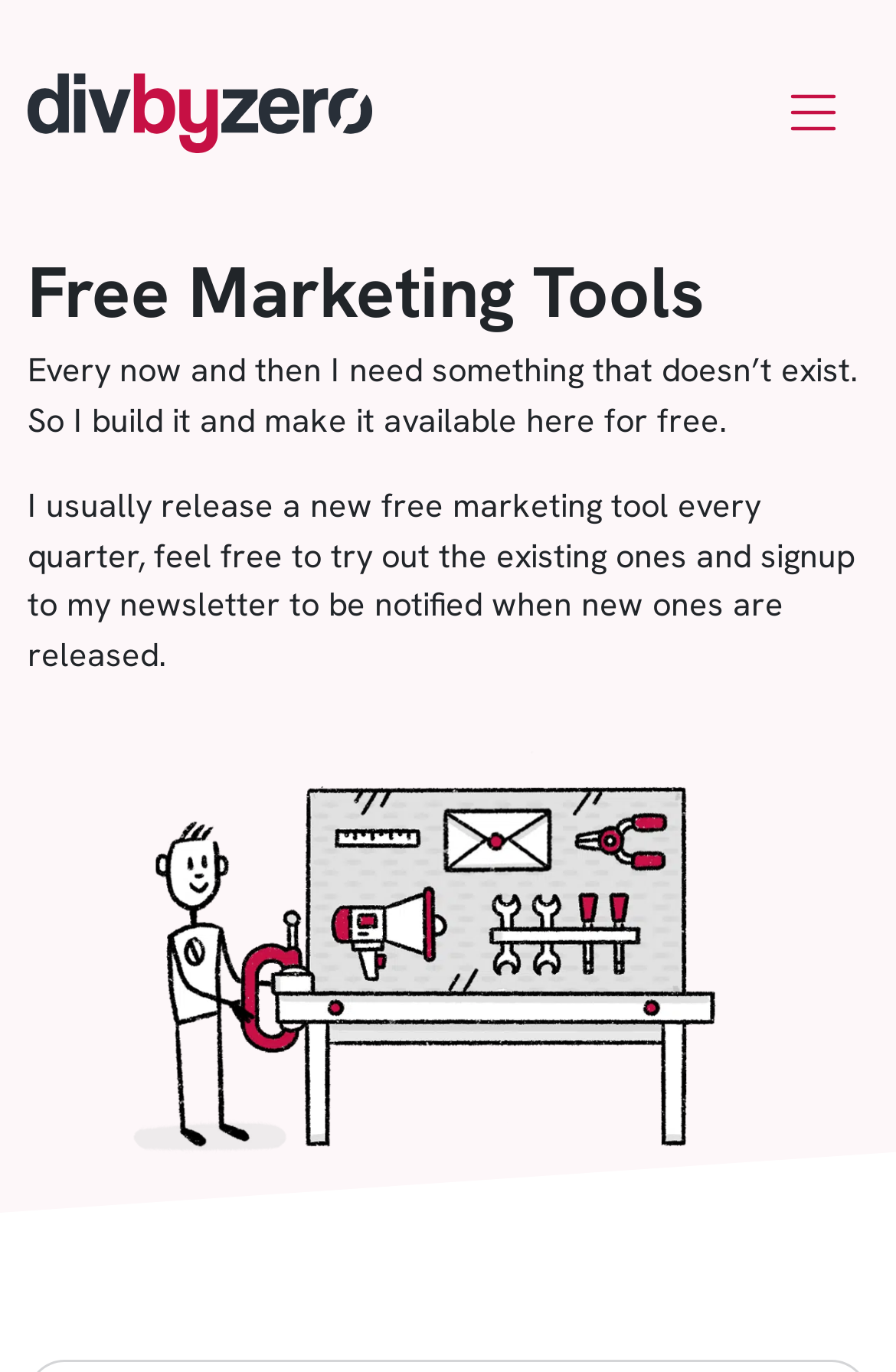Given the webpage screenshot and the description, determine the bounding box coordinates (top-left x, top-left y, bottom-right x, bottom-right y) that define the location of the UI element matching this description: aria-label="Toggle navigation"

[0.846, 0.056, 0.969, 0.109]